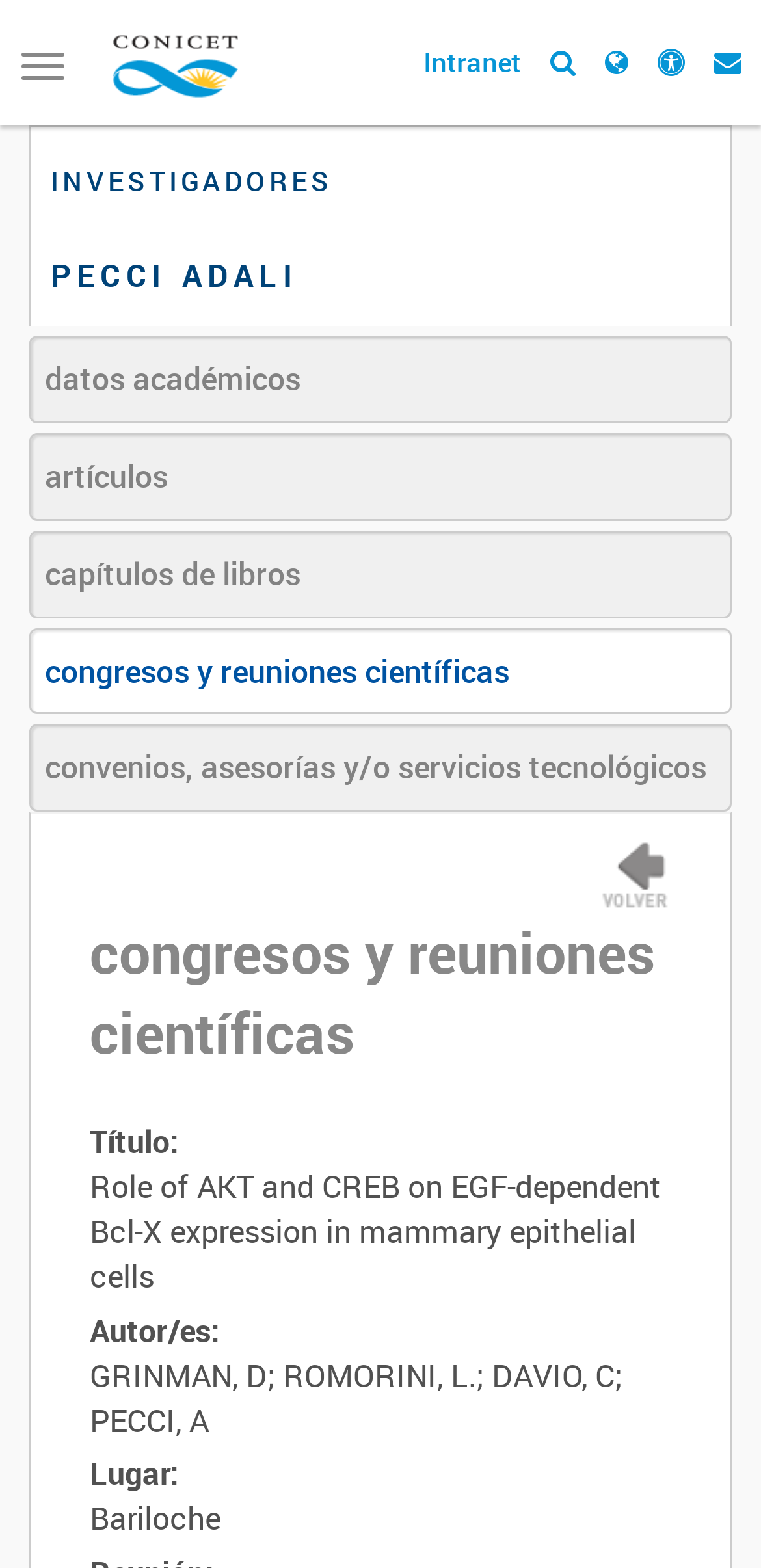Please find the bounding box coordinates (top-left x, top-left y, bottom-right x, bottom-right y) in the screenshot for the UI element described as follows: title="Buscador"

[0.723, 0.027, 0.756, 0.051]